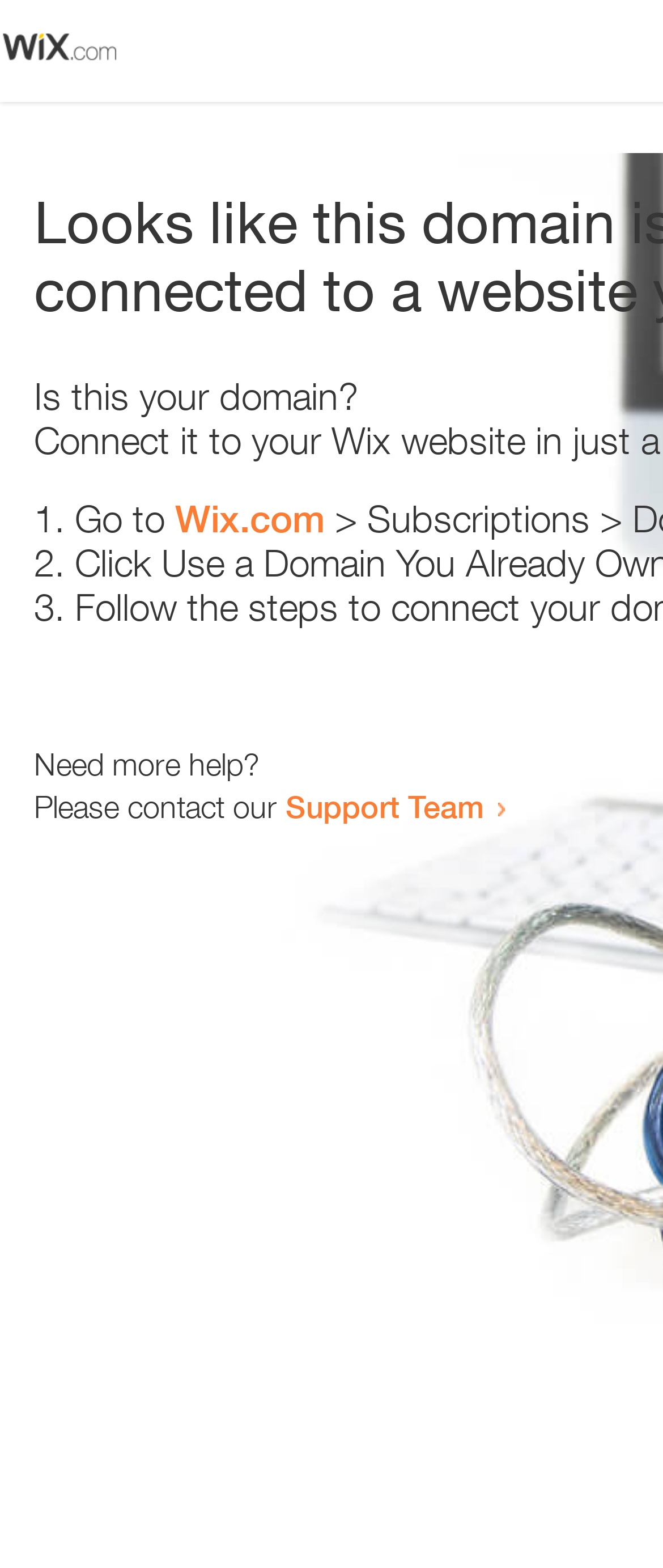Can you identify and provide the main heading of the webpage?

Looks like this domain isn't
connected to a website yet